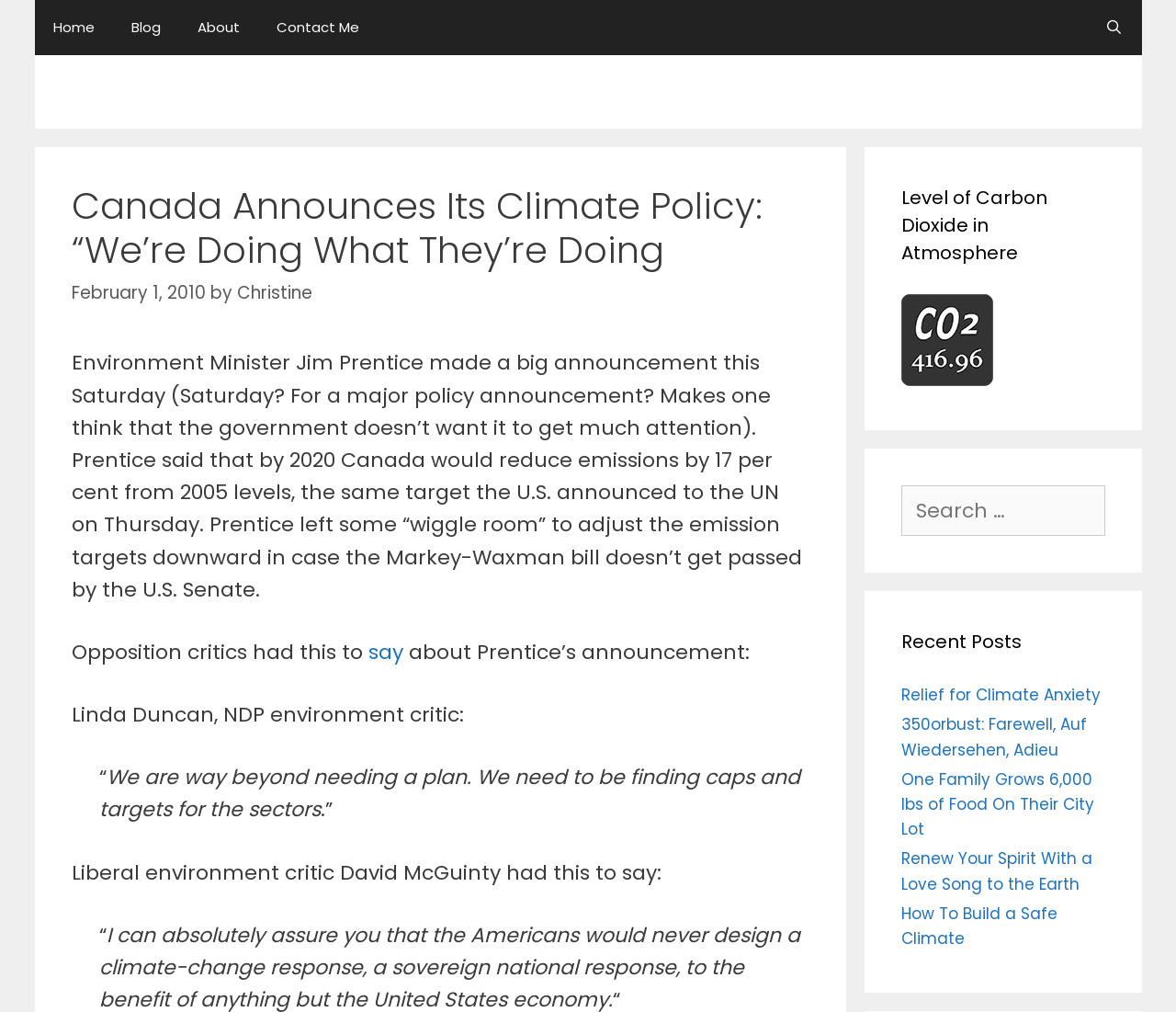Locate the UI element described by Contact Me and provide its bounding box coordinates. Use the format (top-left x, top-left y, bottom-right x, bottom-right y) with all values as floating point numbers between 0 and 1.

[0.219, 0.0, 0.321, 0.054]